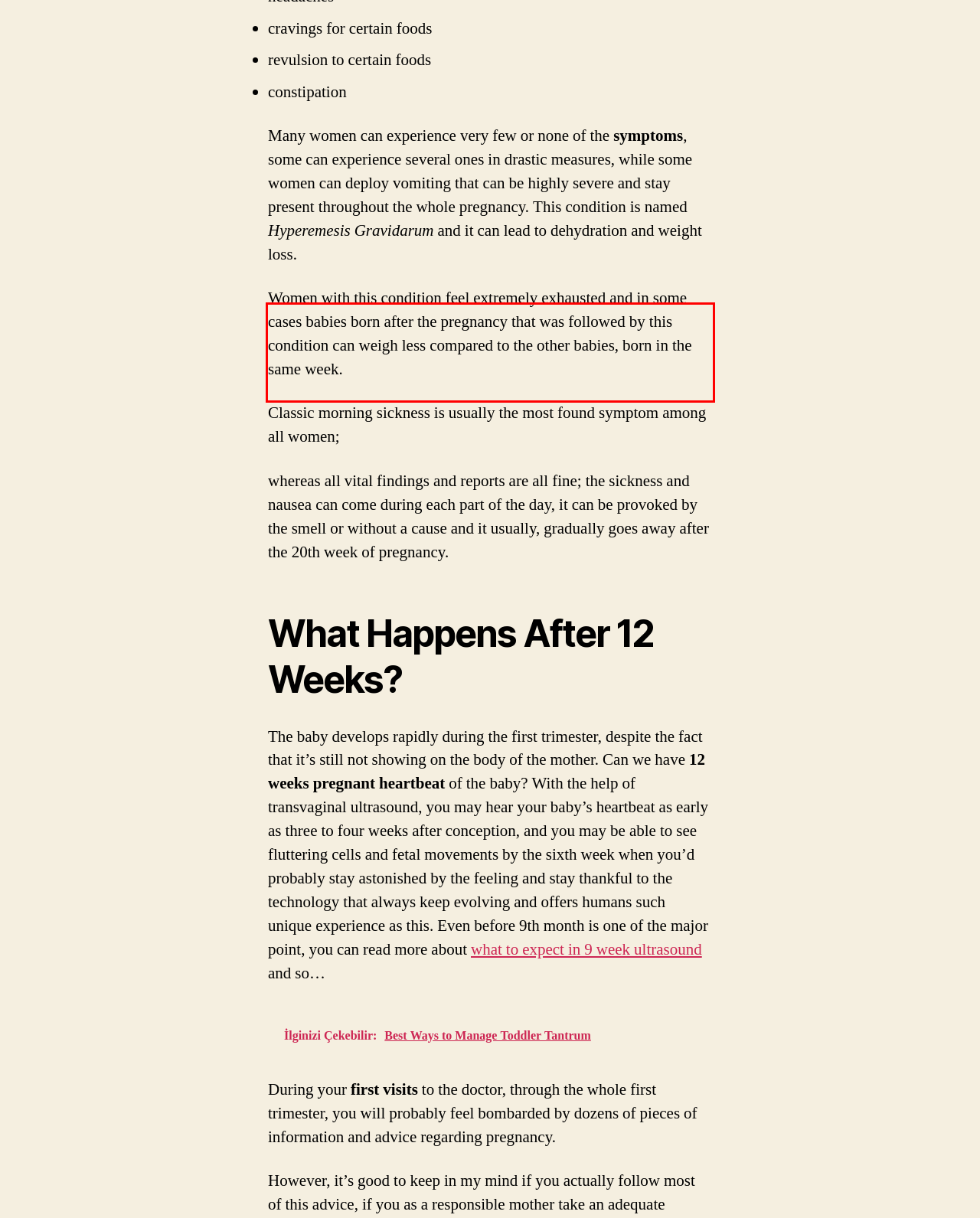Please extract the text content from the UI element enclosed by the red rectangle in the screenshot.

Women with this condition feel extremely exhausted and in some cases babies born after the pregnancy that was followed by this condition can weigh less compared to the other babies, born in the same week.